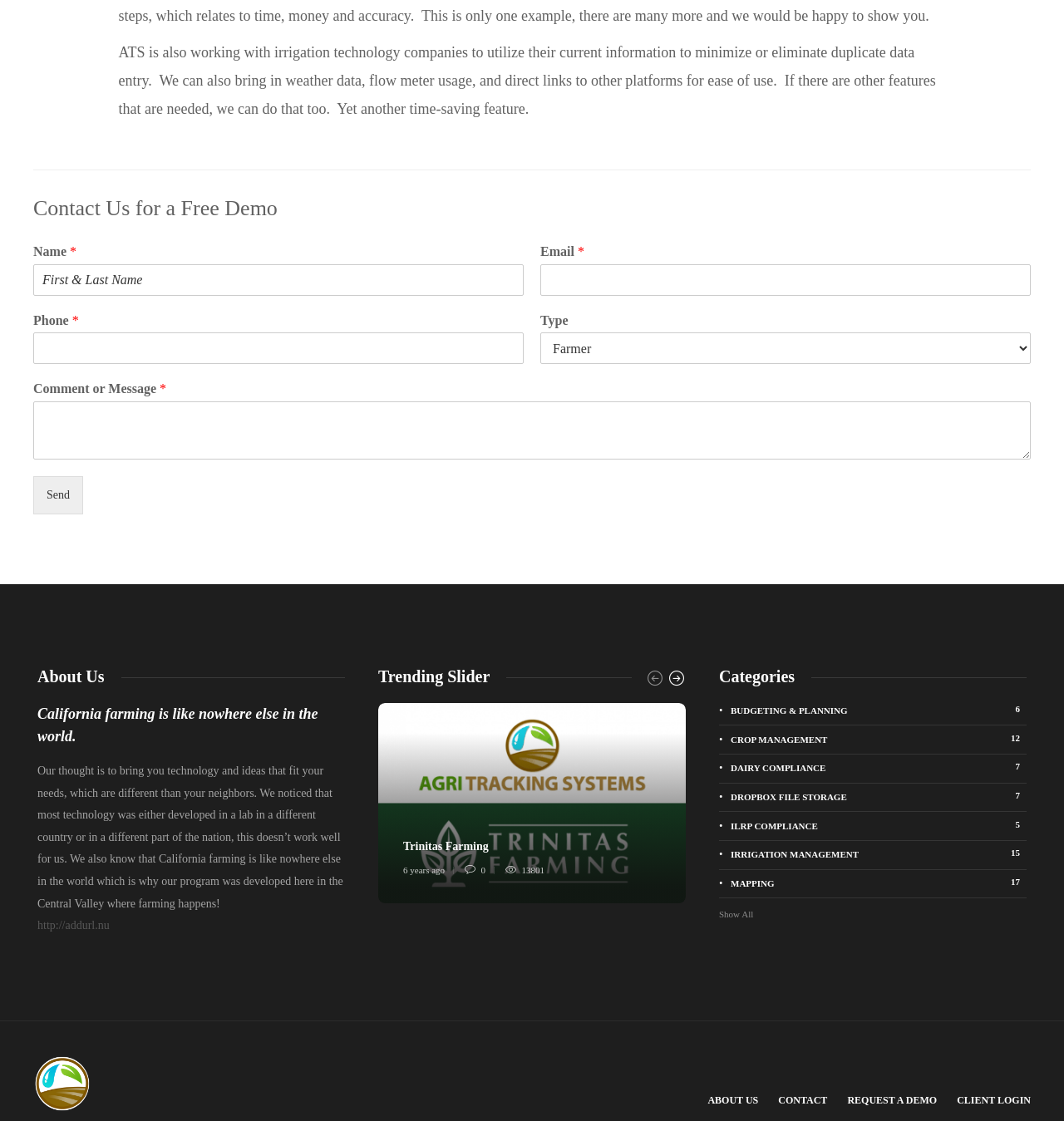Determine the bounding box coordinates for the clickable element required to fulfill the instruction: "Click the 'Send' button". Provide the coordinates as four float numbers between 0 and 1, i.e., [left, top, right, bottom].

[0.031, 0.425, 0.078, 0.459]